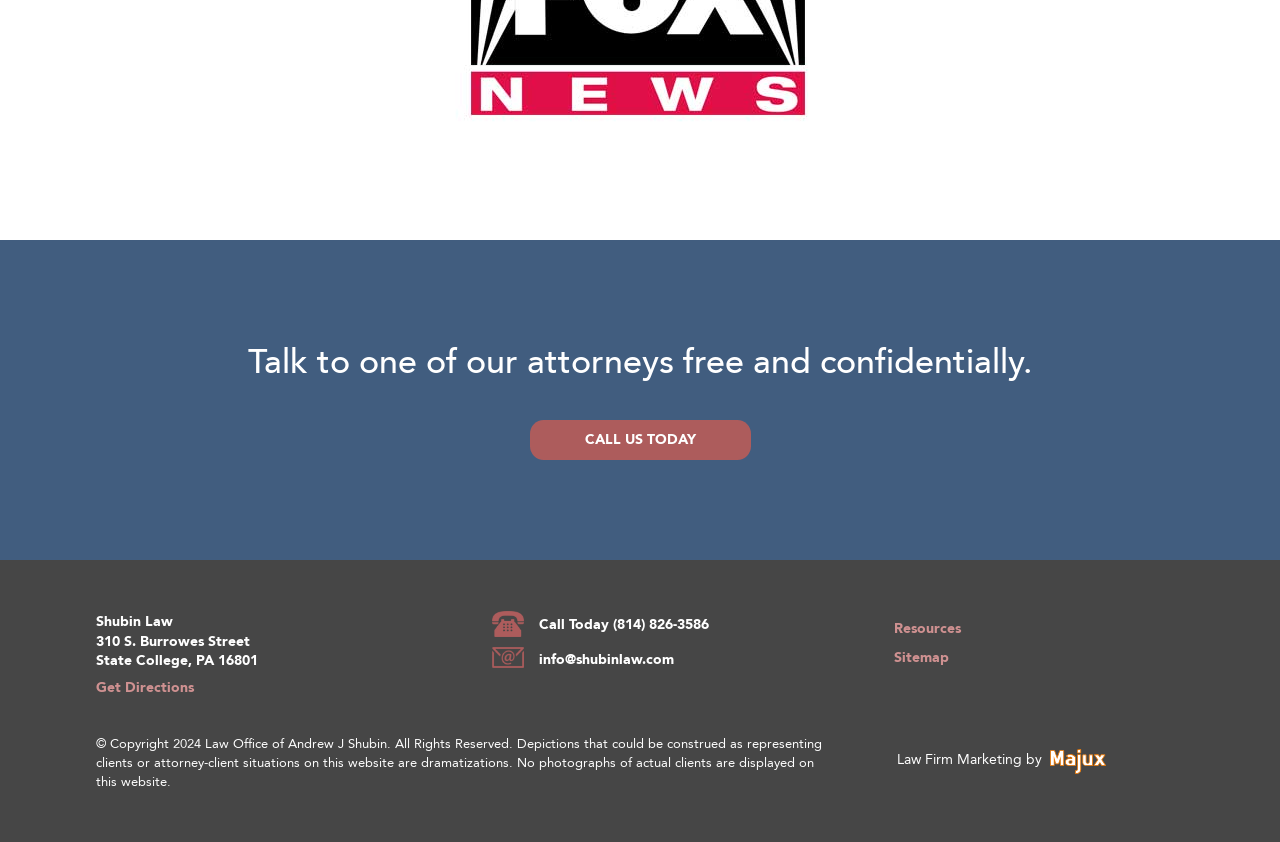Use a single word or phrase to answer the question:
What is the address of the law office?

310 S. Burrowes Street, State College, PA 16801